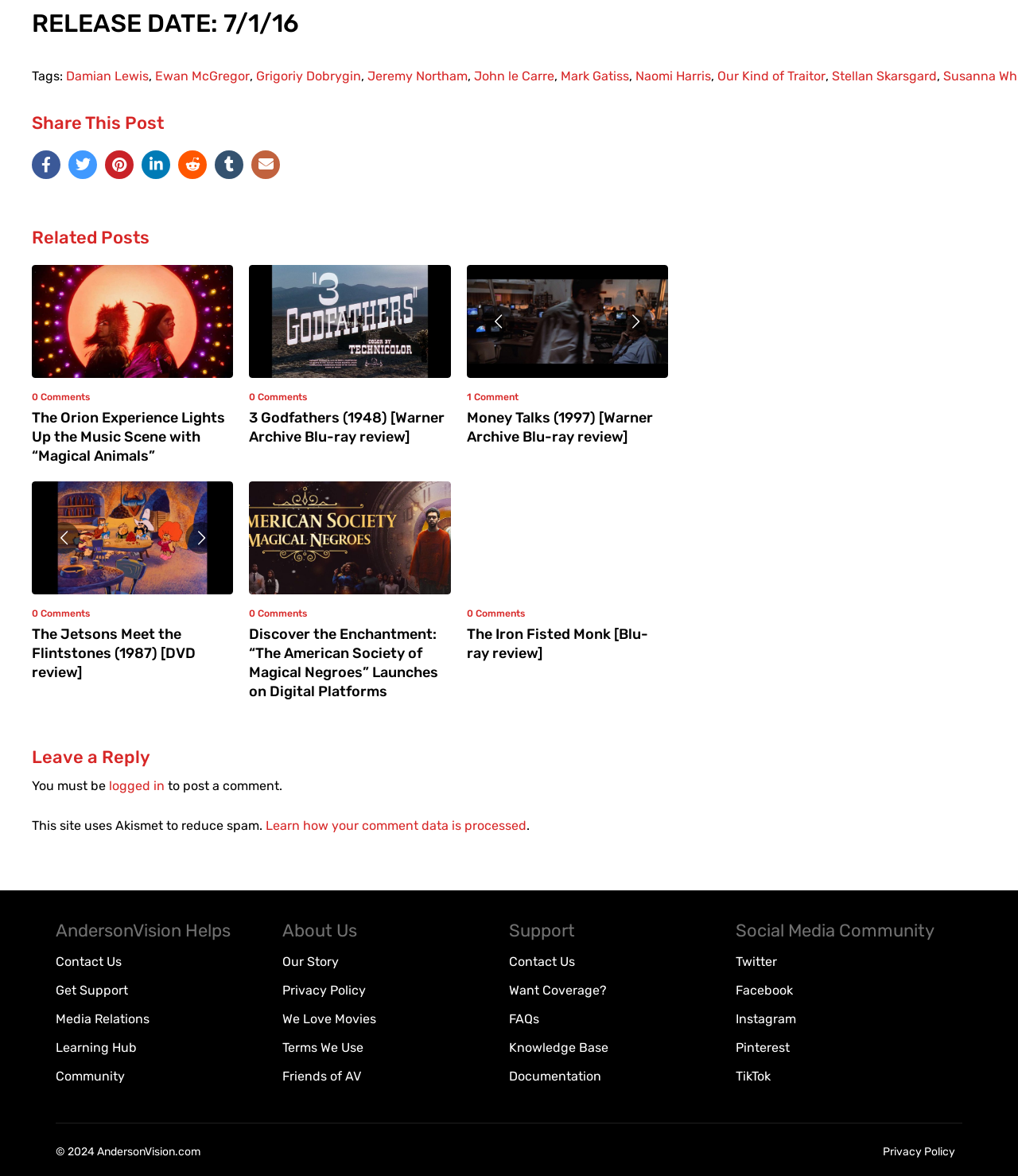Give a concise answer using one word or a phrase to the following question:
What is the purpose of the social media links?

To connect with the community